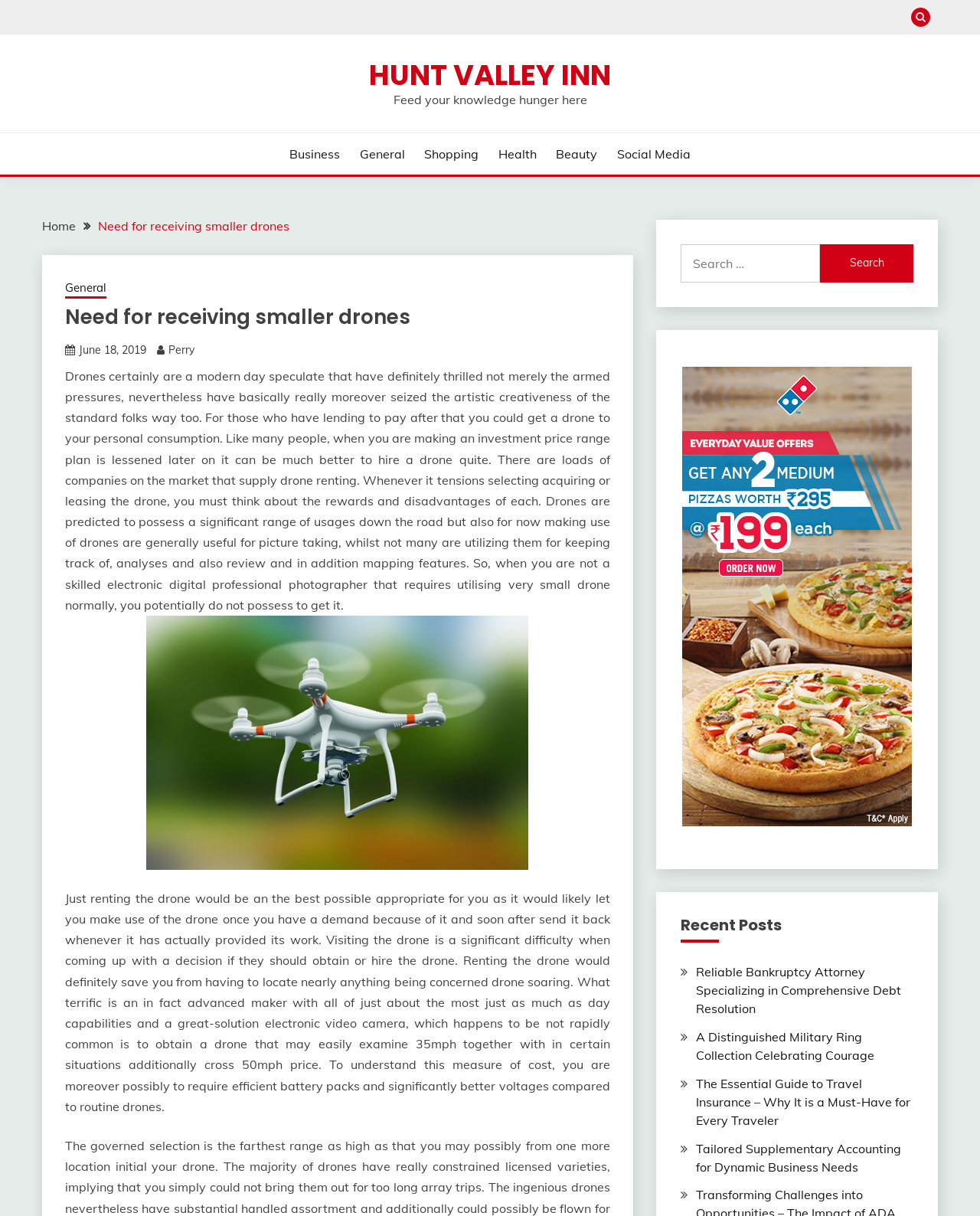What is the purpose of renting a drone?
With the help of the image, please provide a detailed response to the question.

According to the article, renting a drone is a good option because it allows you to use the drone when you need it and return it when you're done, which is more cost-effective than buying a drone.